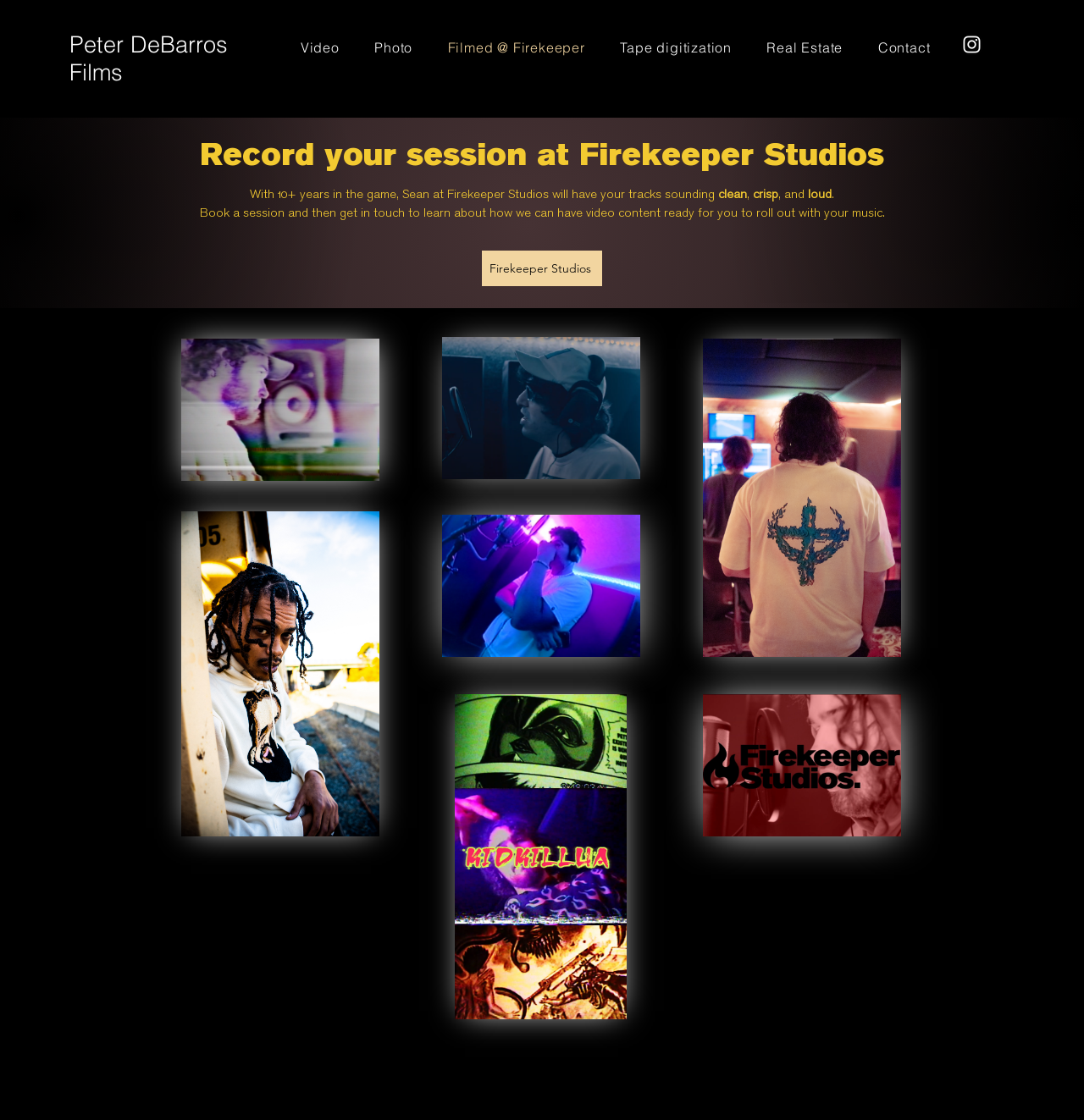Please give a short response to the question using one word or a phrase:
How many links are in the navigation?

6